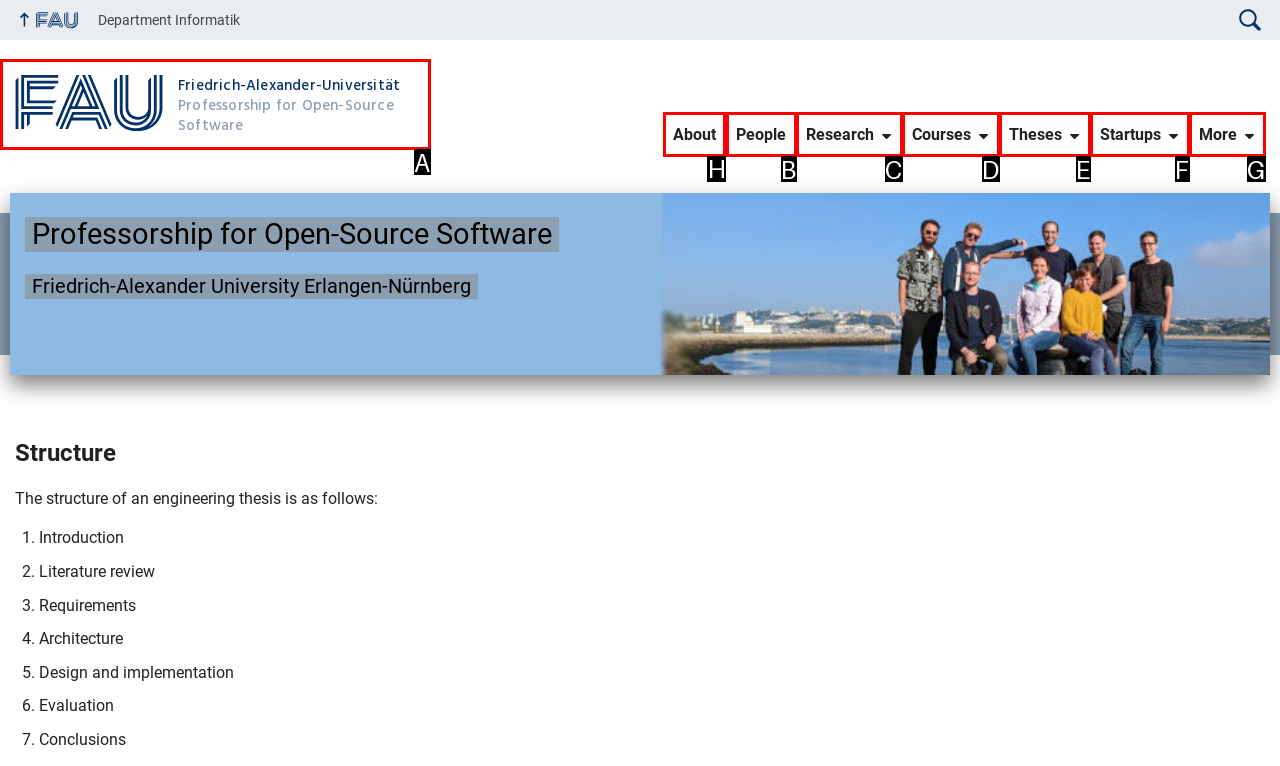Tell me which letter corresponds to the UI element that will allow you to View About page. Answer with the letter directly.

H